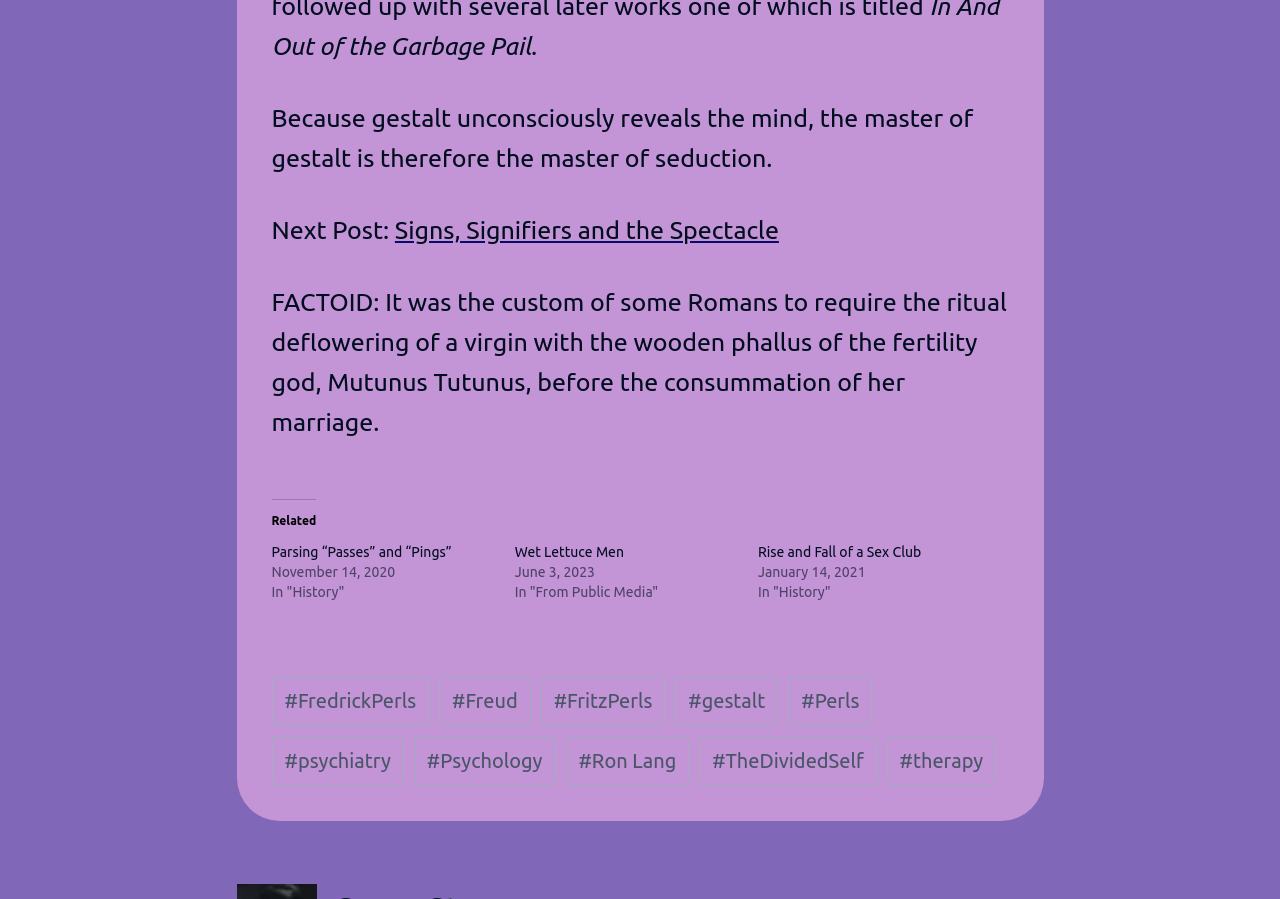Determine the bounding box coordinates for the area you should click to complete the following instruction: "Click on the link 'Signs, Signifiers and the Spectacle'".

[0.308, 0.24, 0.608, 0.272]